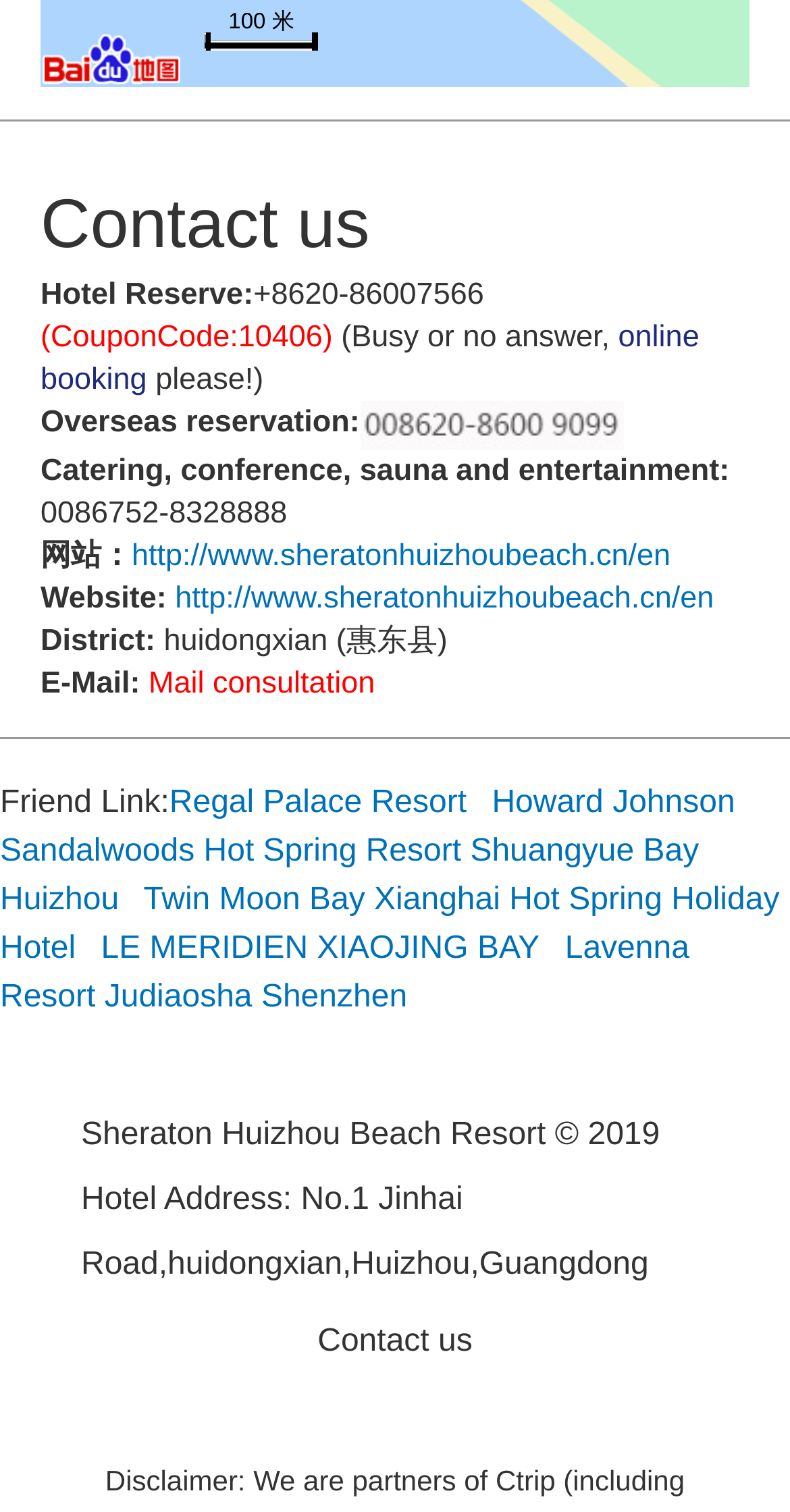Provide a short answer using a single word or phrase for the following question: 
What is the coupon code for hotel reservation?

10406